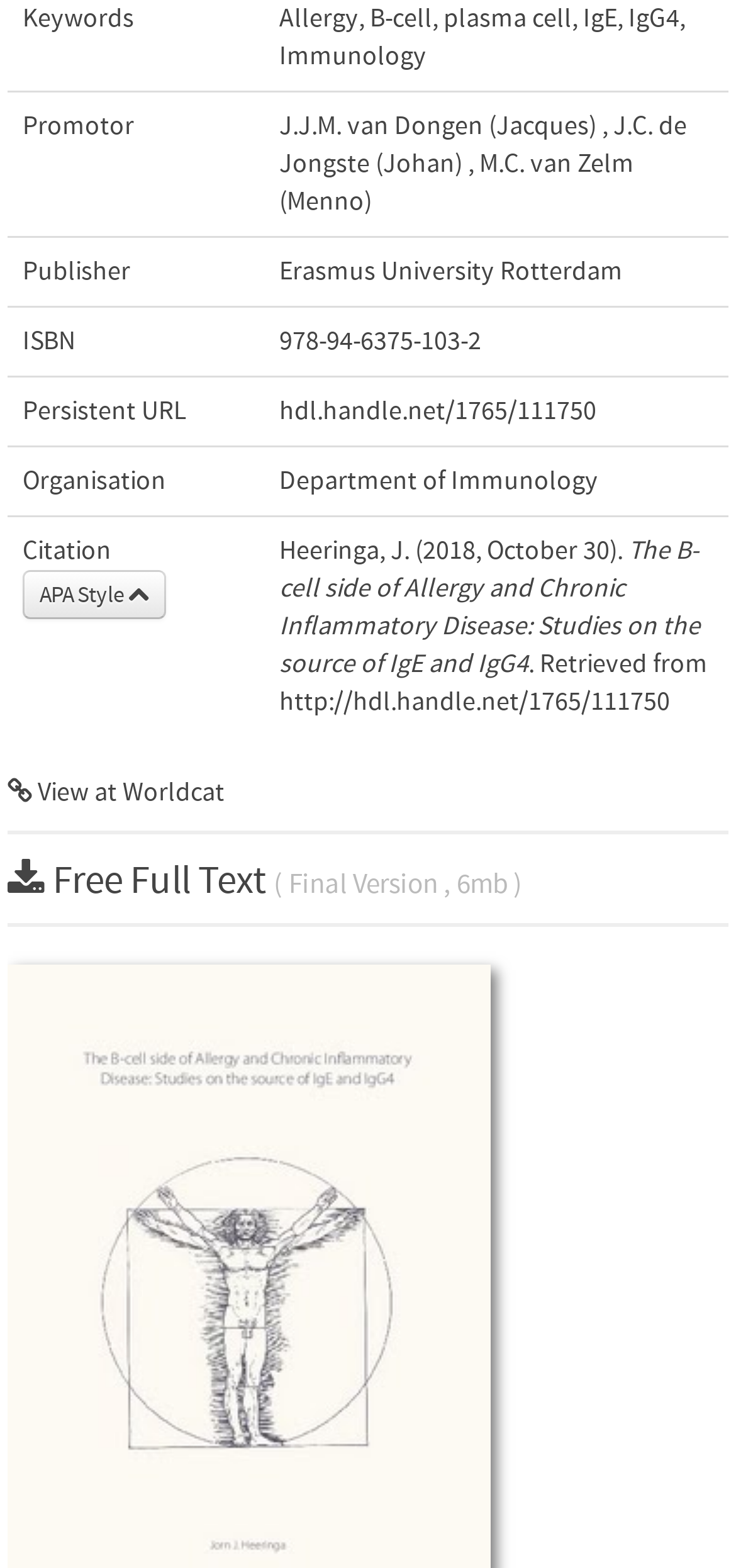Please locate the bounding box coordinates of the element's region that needs to be clicked to follow the instruction: "Visit publisher website". The bounding box coordinates should be provided as four float numbers between 0 and 1, i.e., [left, top, right, bottom].

[0.379, 0.164, 0.846, 0.183]